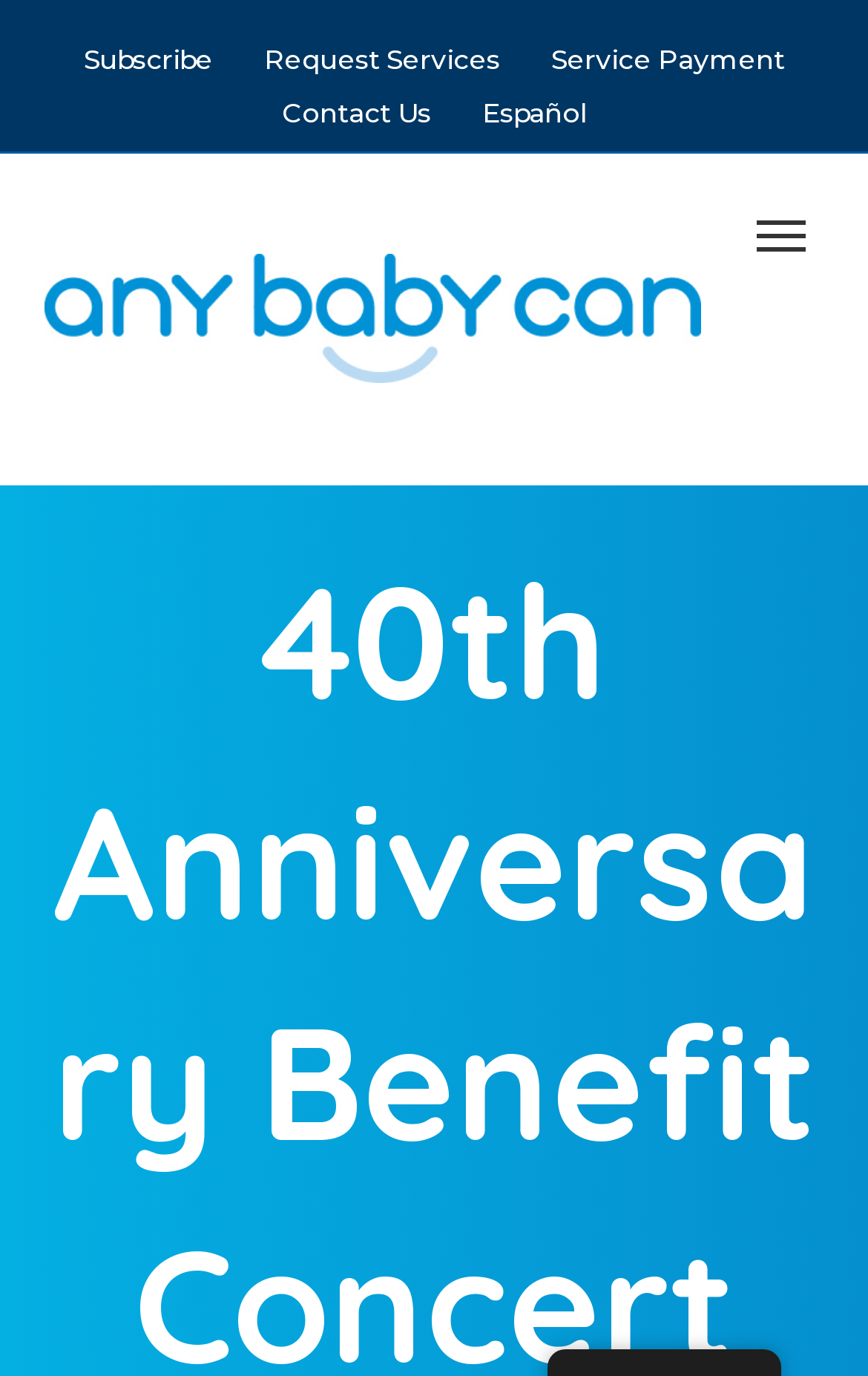Extract the bounding box coordinates for the UI element described by the text: "Request Services". The coordinates should be in the form of [left, top, right, bottom] with values between 0 and 1.

[0.278, 0.024, 0.601, 0.063]